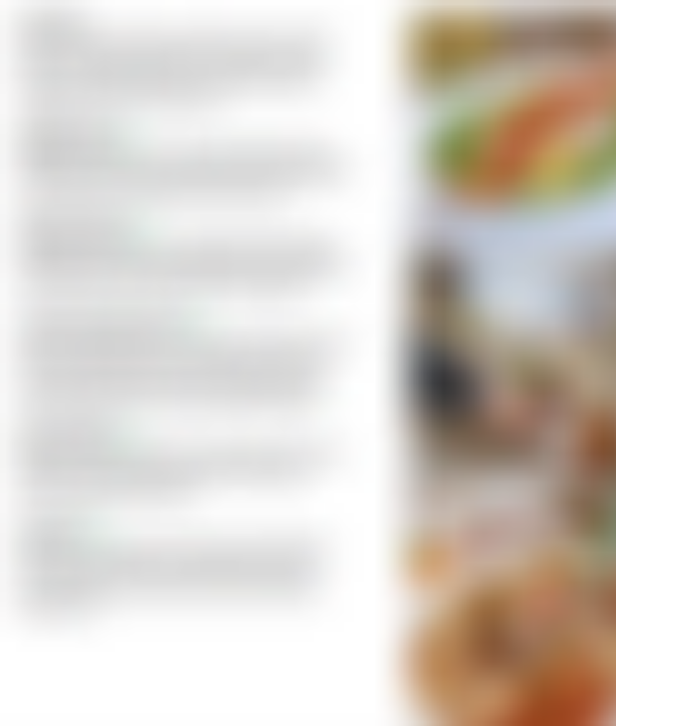Describe all the important aspects and features visible in the image.

The image presents a vibrant and inviting display of various culinary delights, showcasing a well-curated selection of main dishes. Prominent in the foreground is a beautifully plated dish featuring succulent salmon topped with fresh herbs, accompanied by a colorful assortment of vegetables. The surrounding arrangement hints at a delightful dining experience, possibly in a lively restaurant setting. The background reveals additional dishes and the hint of a bustling environment, capturing the essence of a dynamic culinary scene. This visual representation embodies the theme of "Mains," suggesting a focus on hearty, flavorful meals that not only please the palate but also create a welcoming atmosphere for diners.